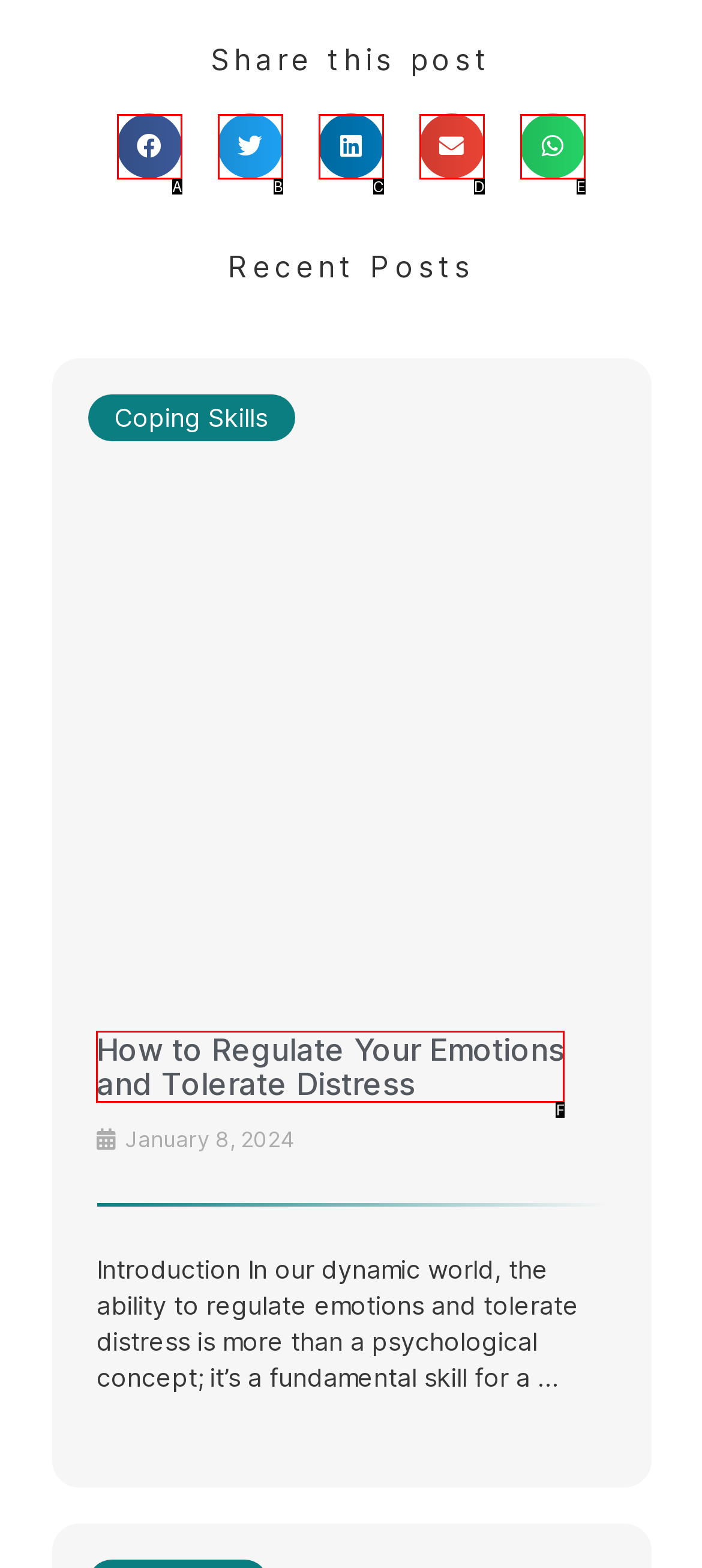Identify the UI element that best fits the description: aria-label="Share on email"
Respond with the letter representing the correct option.

D